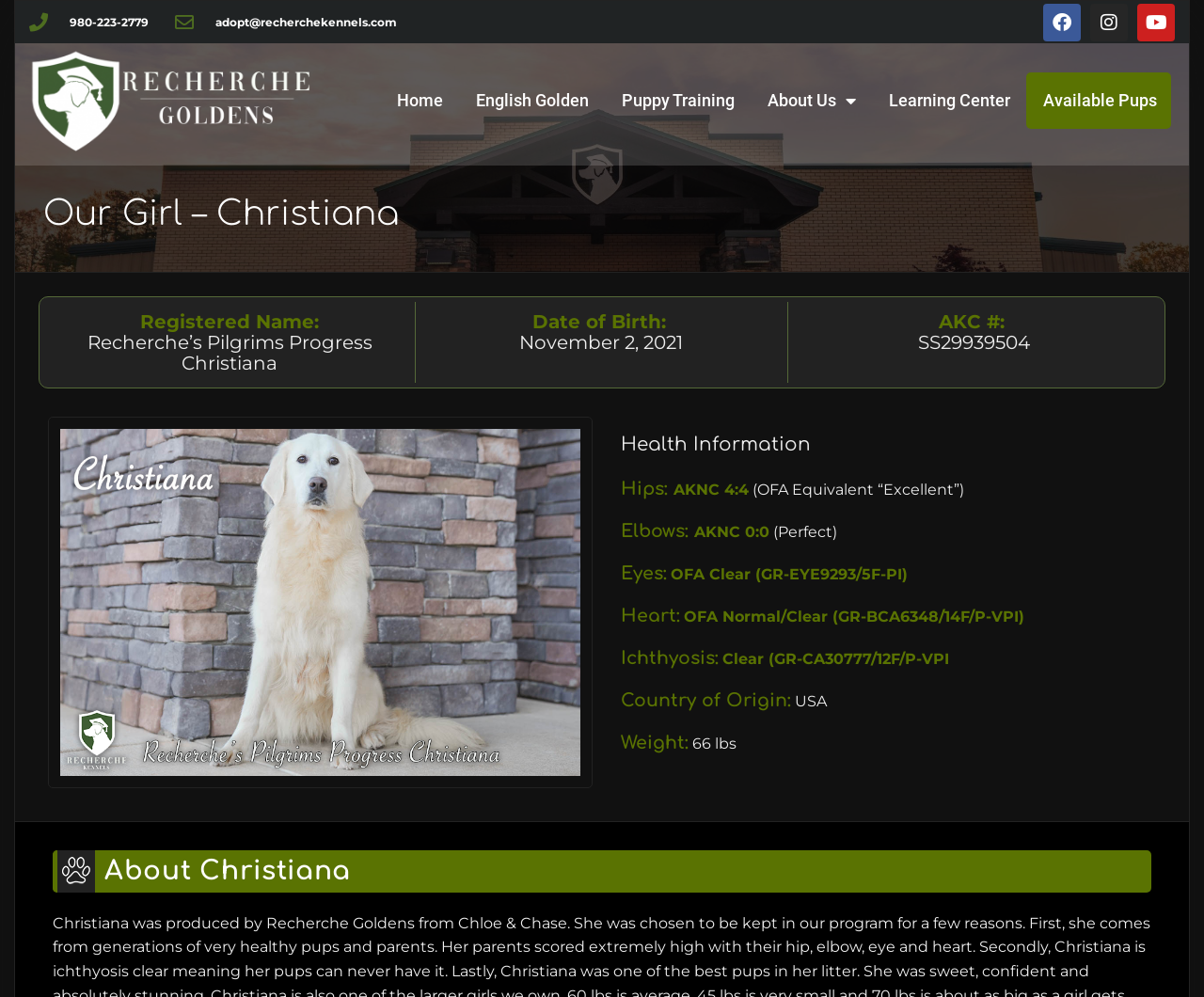What is the weight of Christiana?
Please provide a comprehensive answer based on the information in the image.

I found Christiana's weight by looking at the StaticText element with the text '66 lbs' which is located under the 'Weight:' label.